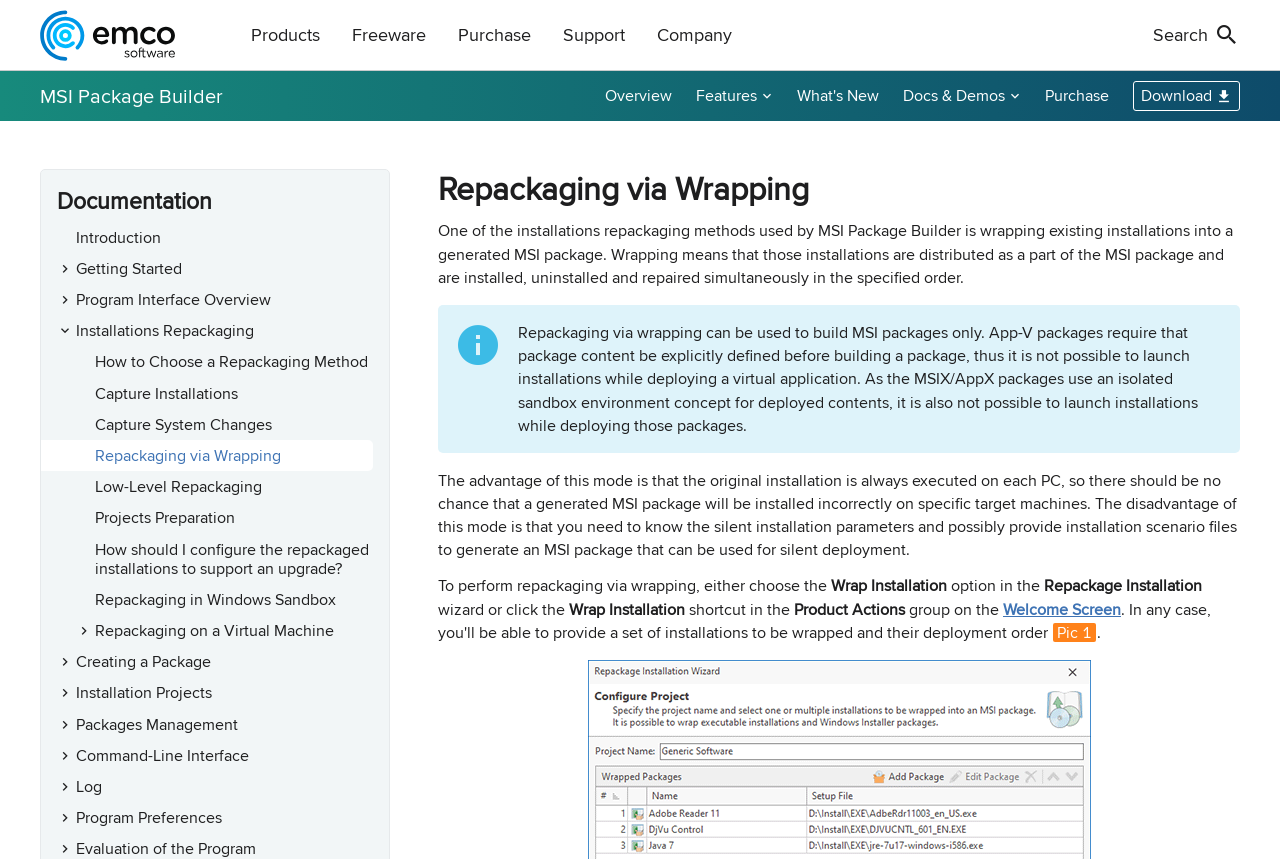Identify and generate the primary title of the webpage.

Repackaging via Wrapping